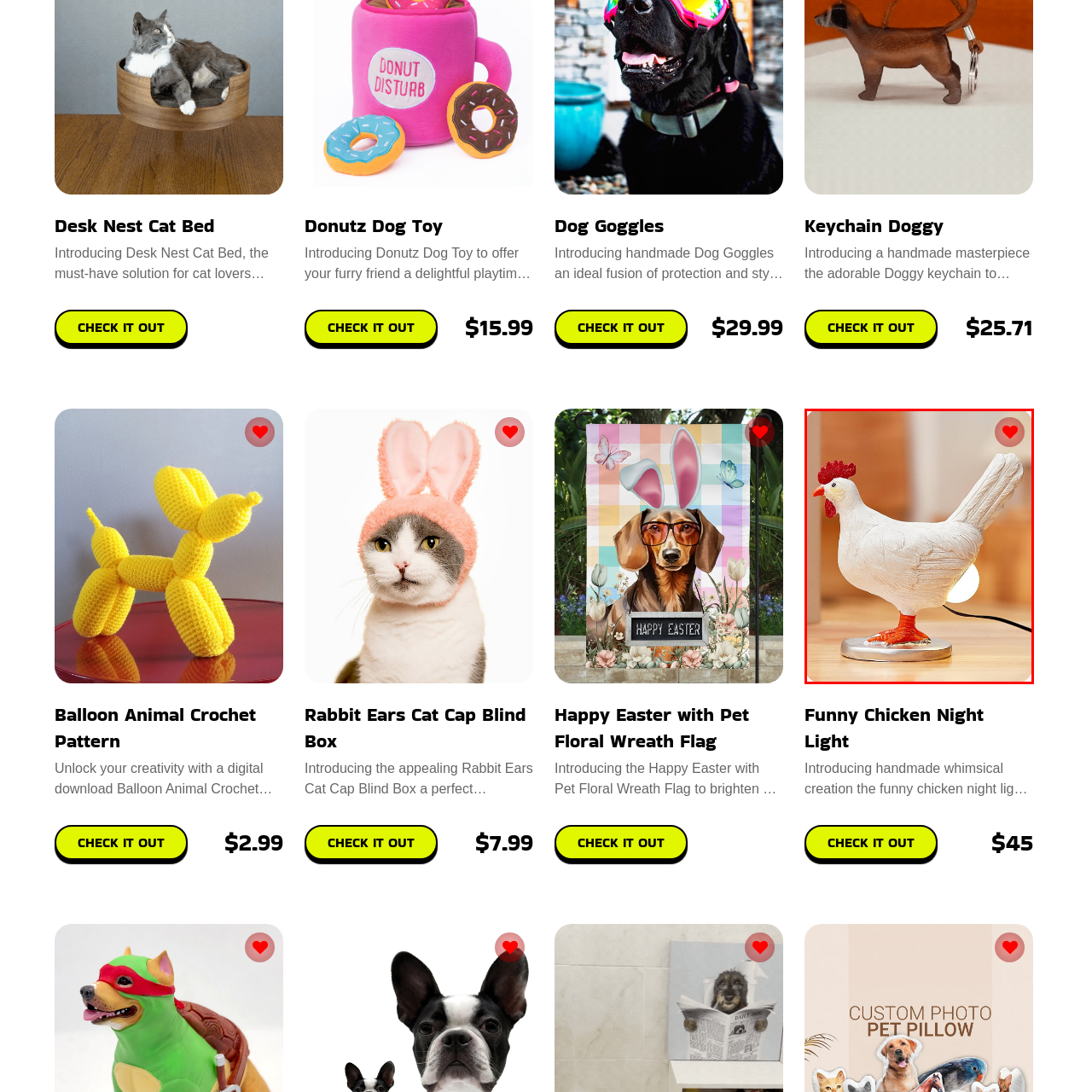What is the price of the Funny Chicken Night Light?
Carefully look at the image inside the red bounding box and answer the question in a detailed manner using the visual details present.

The caption explicitly states that the Funny Chicken Night Light is available for $45, making it a wonderful gift for chicken lovers and whimsical decor enthusiasts alike.